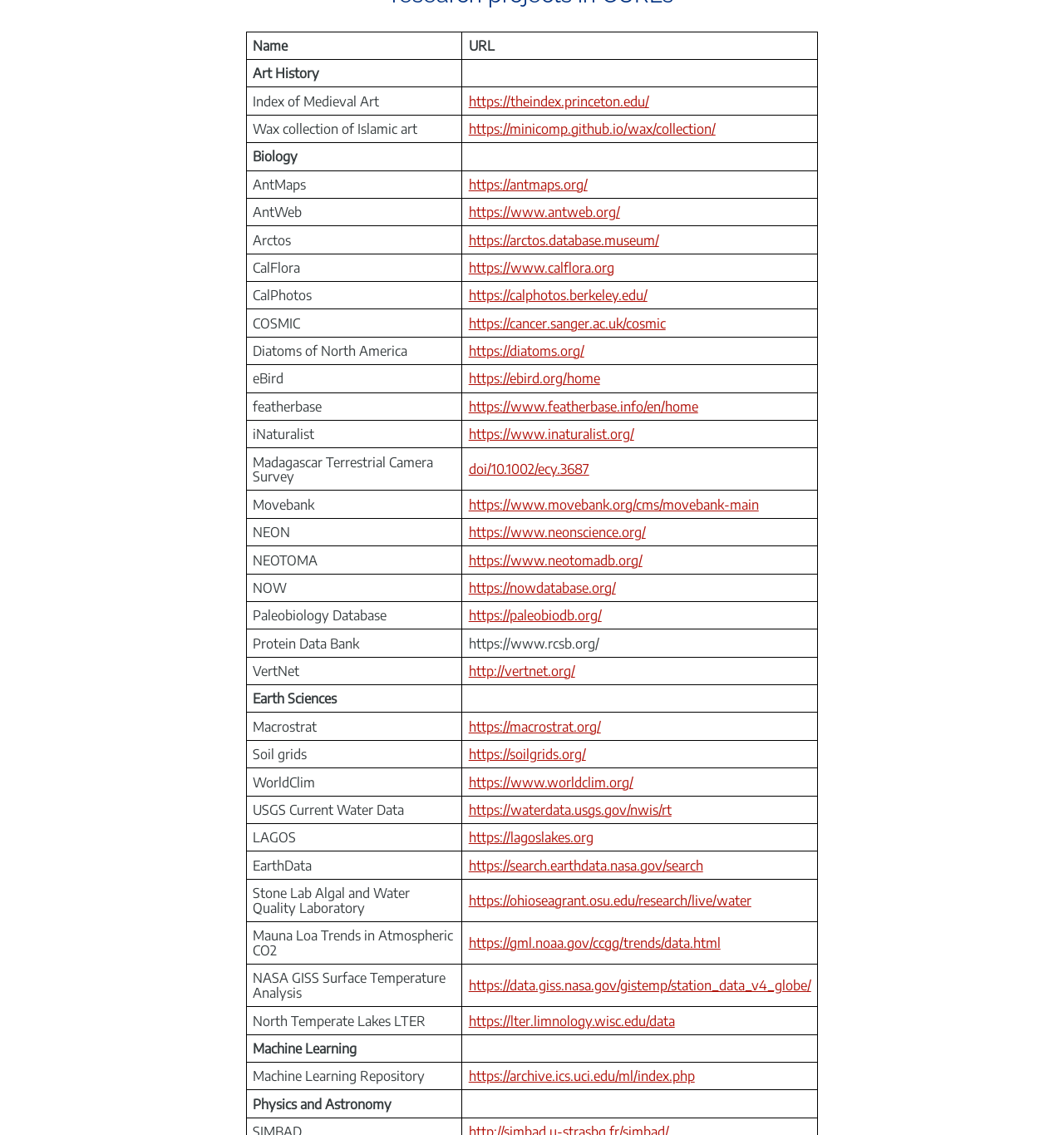Please determine the bounding box coordinates of the element's region to click for the following instruction: "check AntMaps".

[0.232, 0.15, 0.434, 0.175]